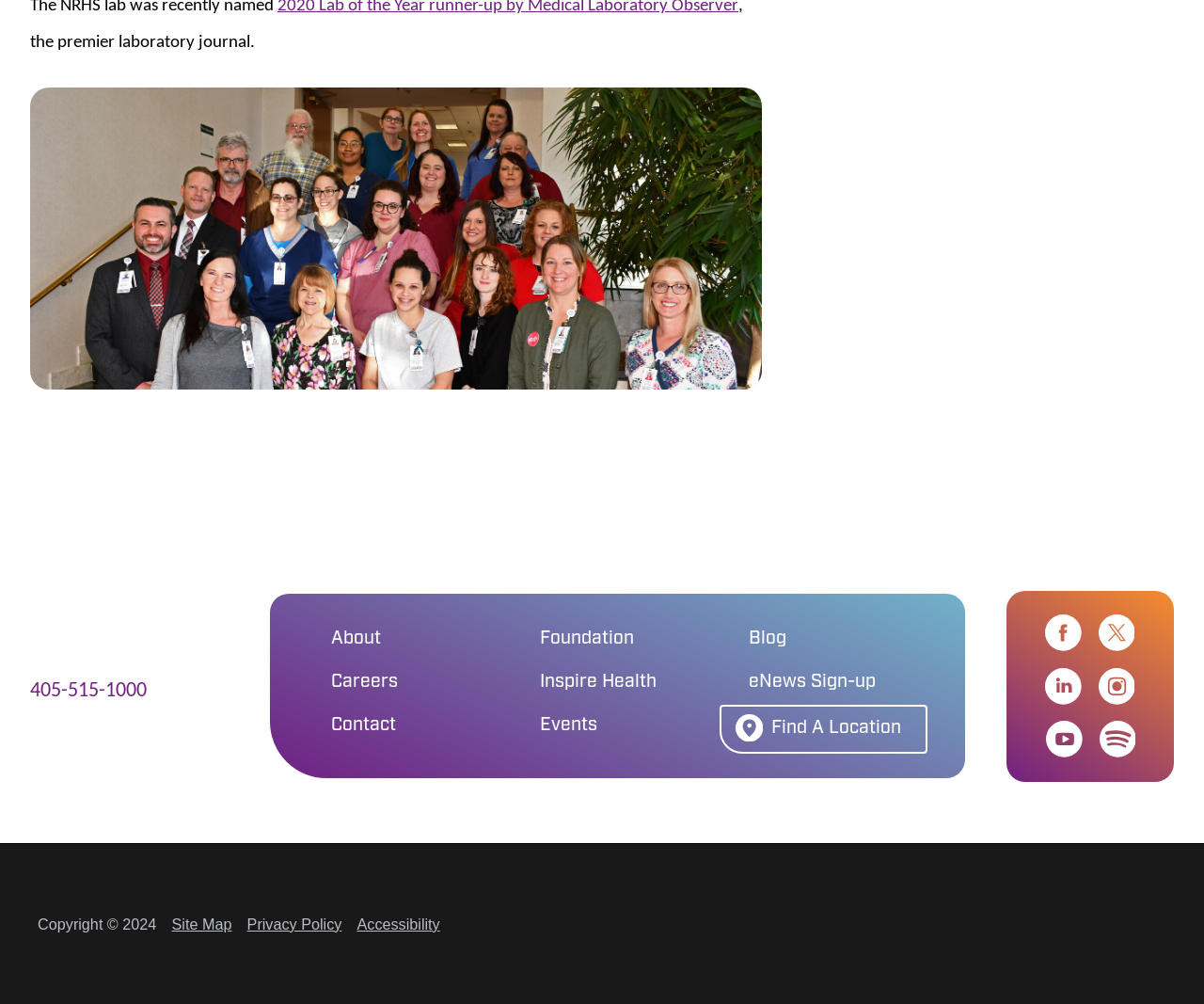How many main navigation links are available?
Refer to the image and provide a detailed answer to the question.

The main navigation links can be found at the top of the webpage, and they include links to 'About', 'Foundation', 'Blog', 'Careers', 'Inspire Health', 'Contact', and 'Events', which are arranged horizontally.